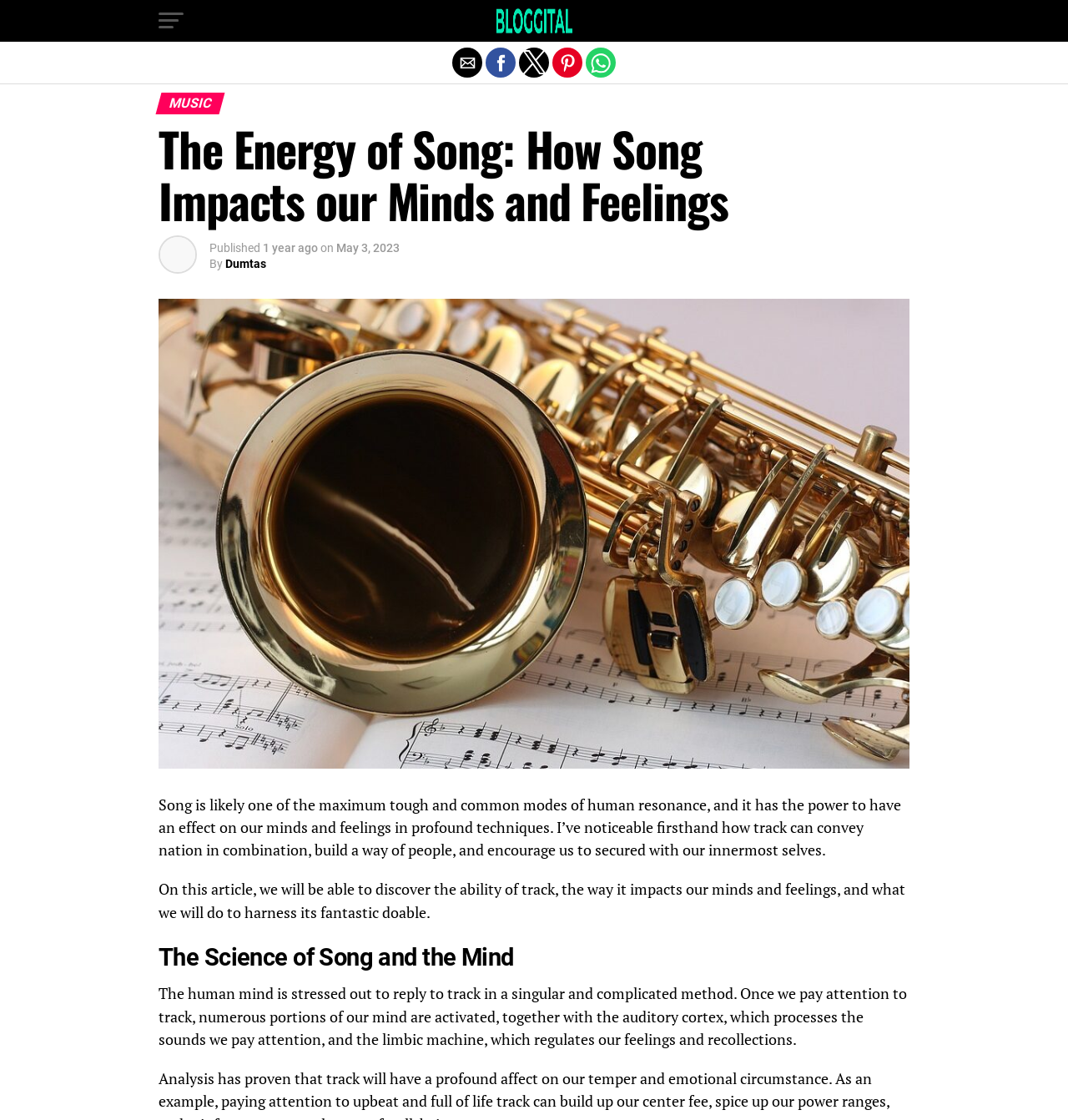What is the name of the author?
Using the visual information, answer the question in a single word or phrase.

Dumtas